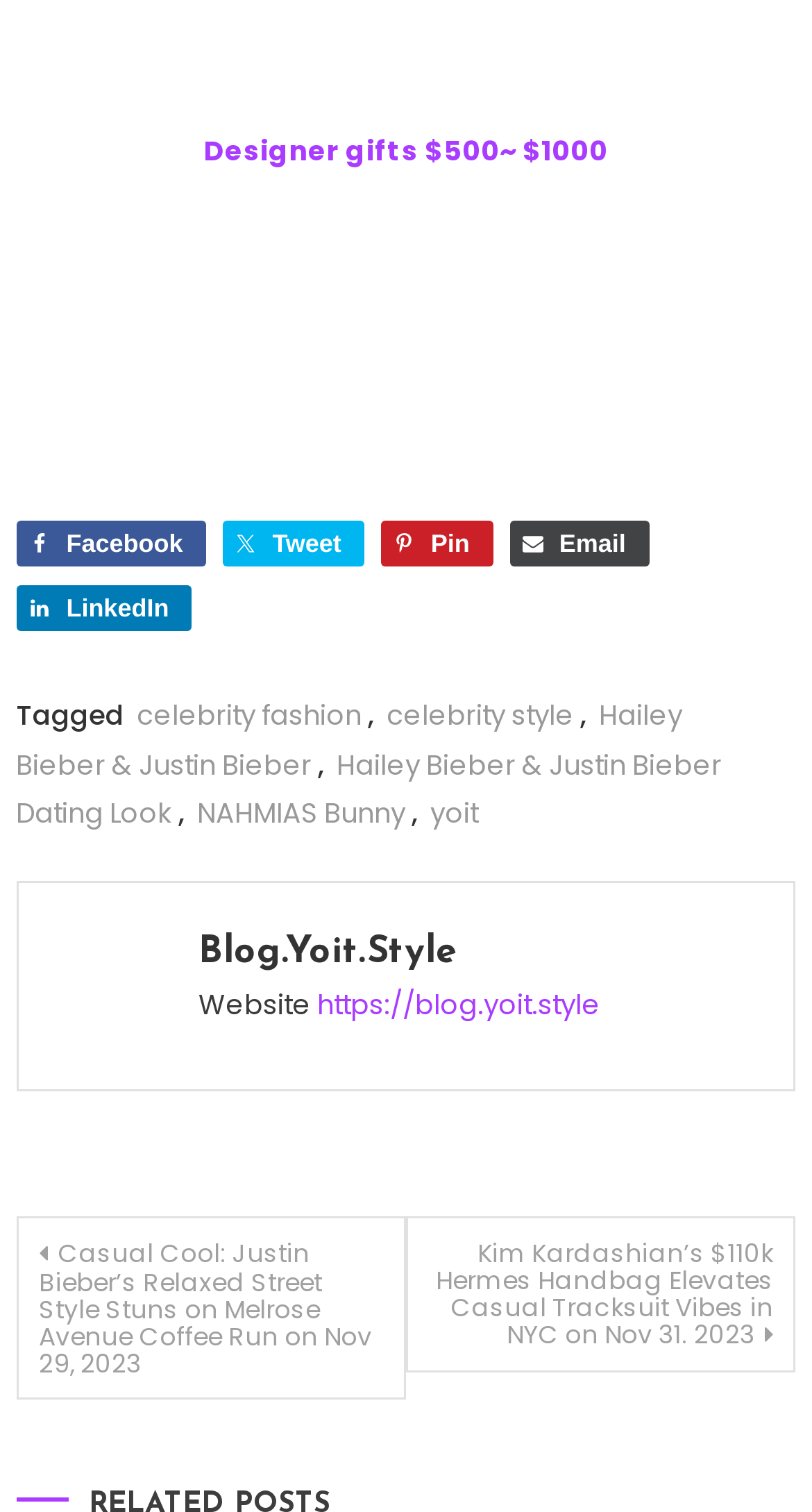What is the topic of the first post?
Based on the image, answer the question with as much detail as possible.

The topic of the first post can be inferred from the link text 'Casual Cool: Justin Bieber’s Relaxed Street Style Stuns on Melrose Avenue Coffee Run on Nov 29, 2023' located in the post navigation section.